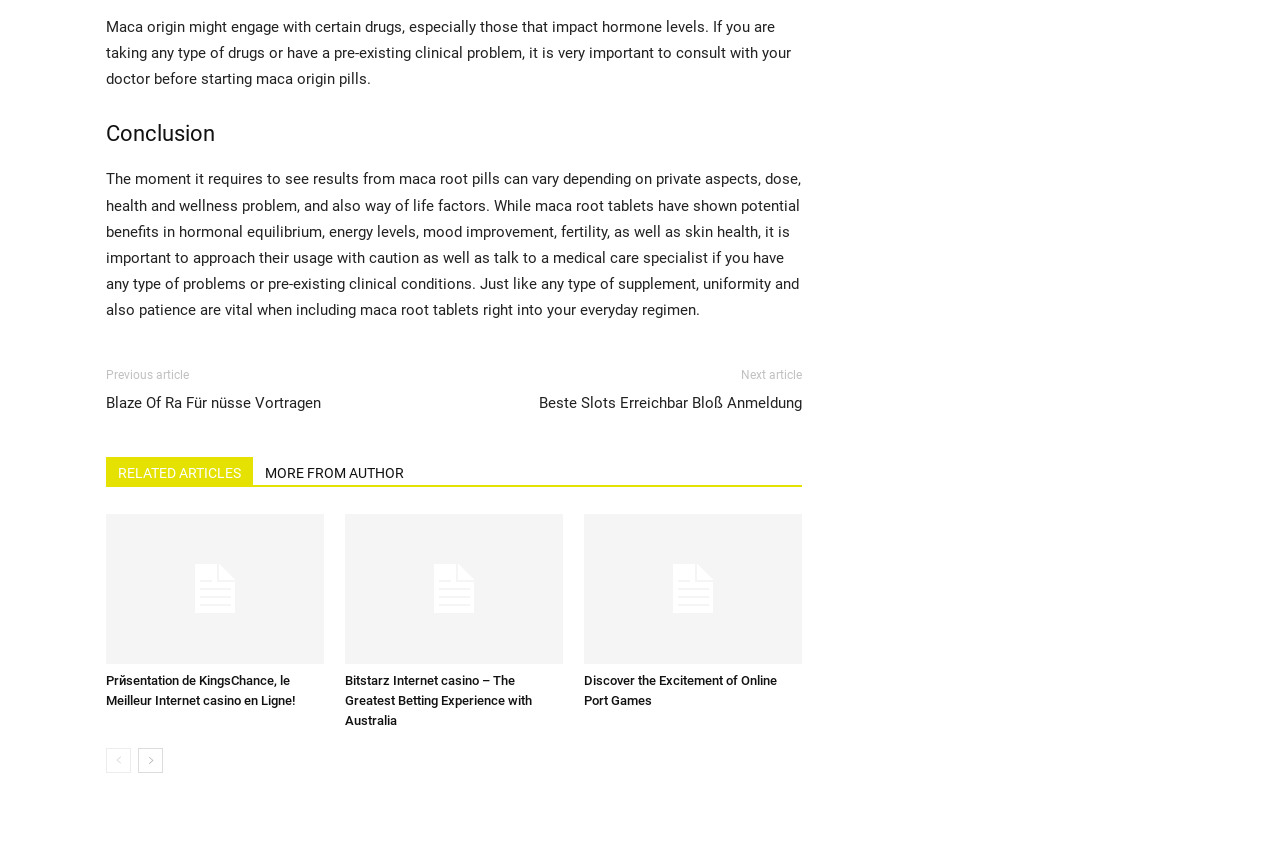Determine the bounding box coordinates of the region to click in order to accomplish the following instruction: "Go to the next article". Provide the coordinates as four float numbers between 0 and 1, specifically [left, top, right, bottom].

[0.579, 0.438, 0.627, 0.454]